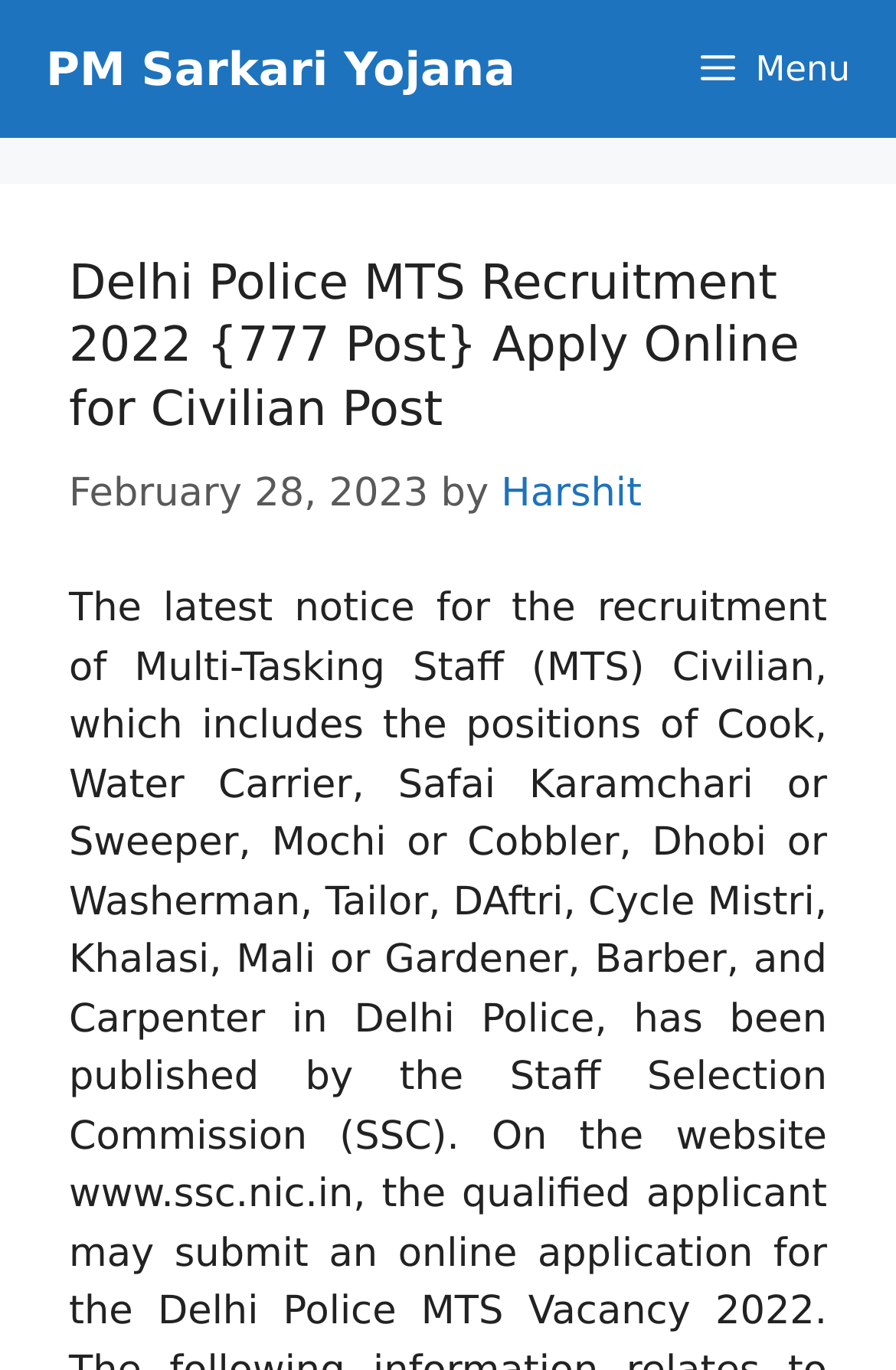Answer with a single word or phrase: 
How many posts are available?

777